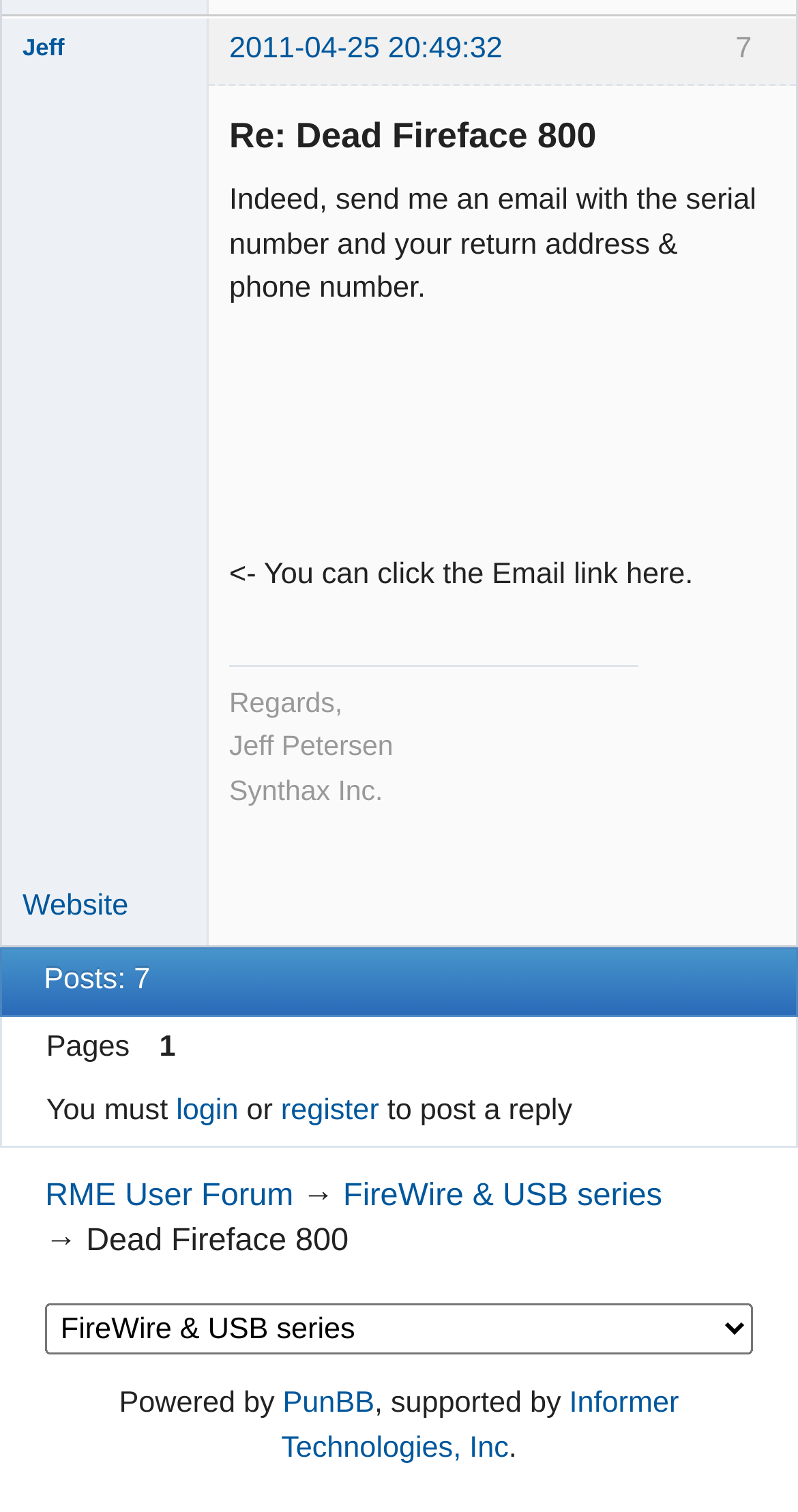What is the topic of the current discussion?
Provide a comprehensive and detailed answer to the question.

The topic of the current discussion is mentioned in the heading 'Re: Dead Fireface 800' and also in the text 'Dead Fireface 800' located near the bottom of the page.